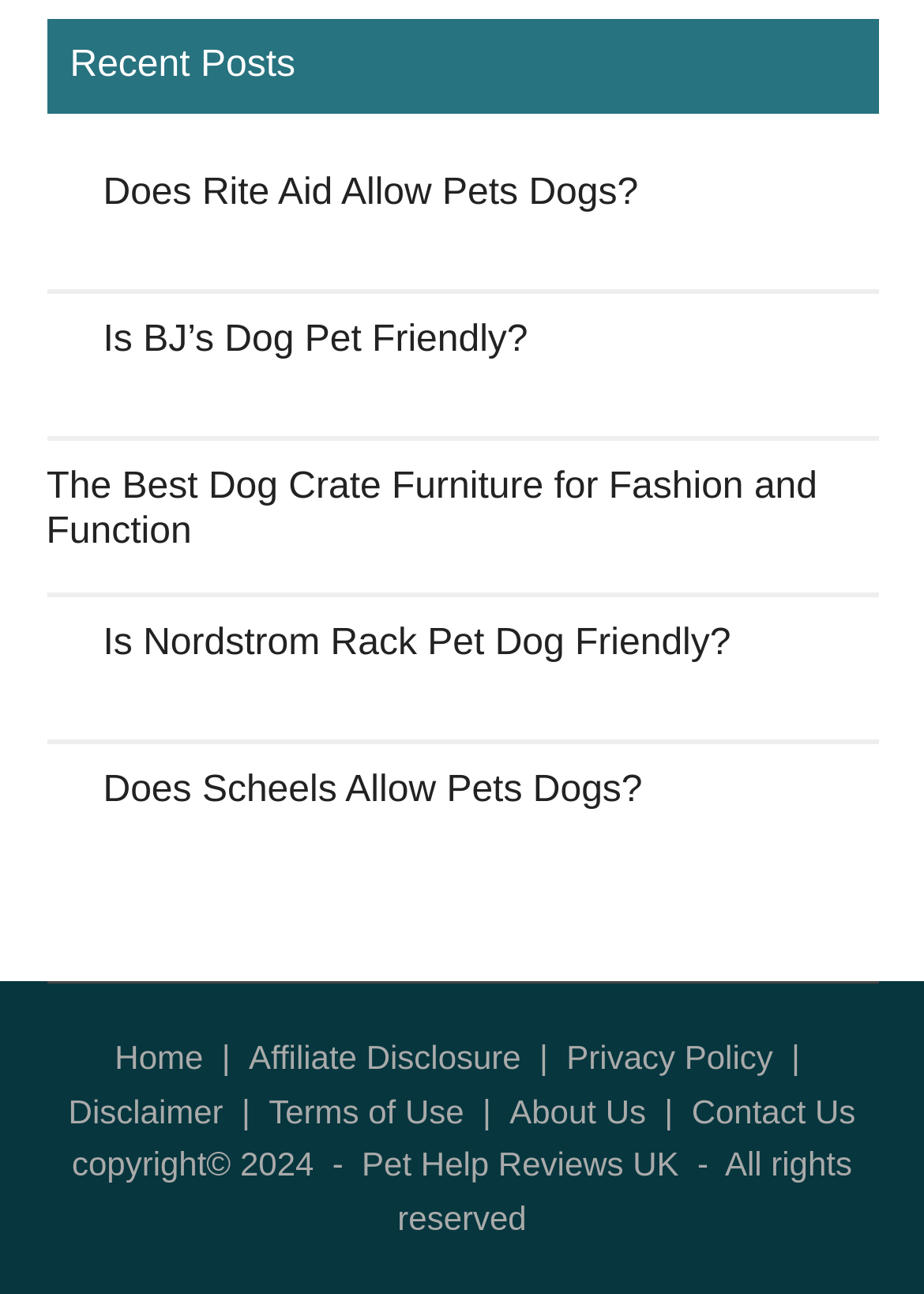What is the last link in the footer section?
Please provide a comprehensive answer to the question based on the webpage screenshot.

The footer section contains several links, and the last one is 'Contact Us', which is a common link found in website footers.